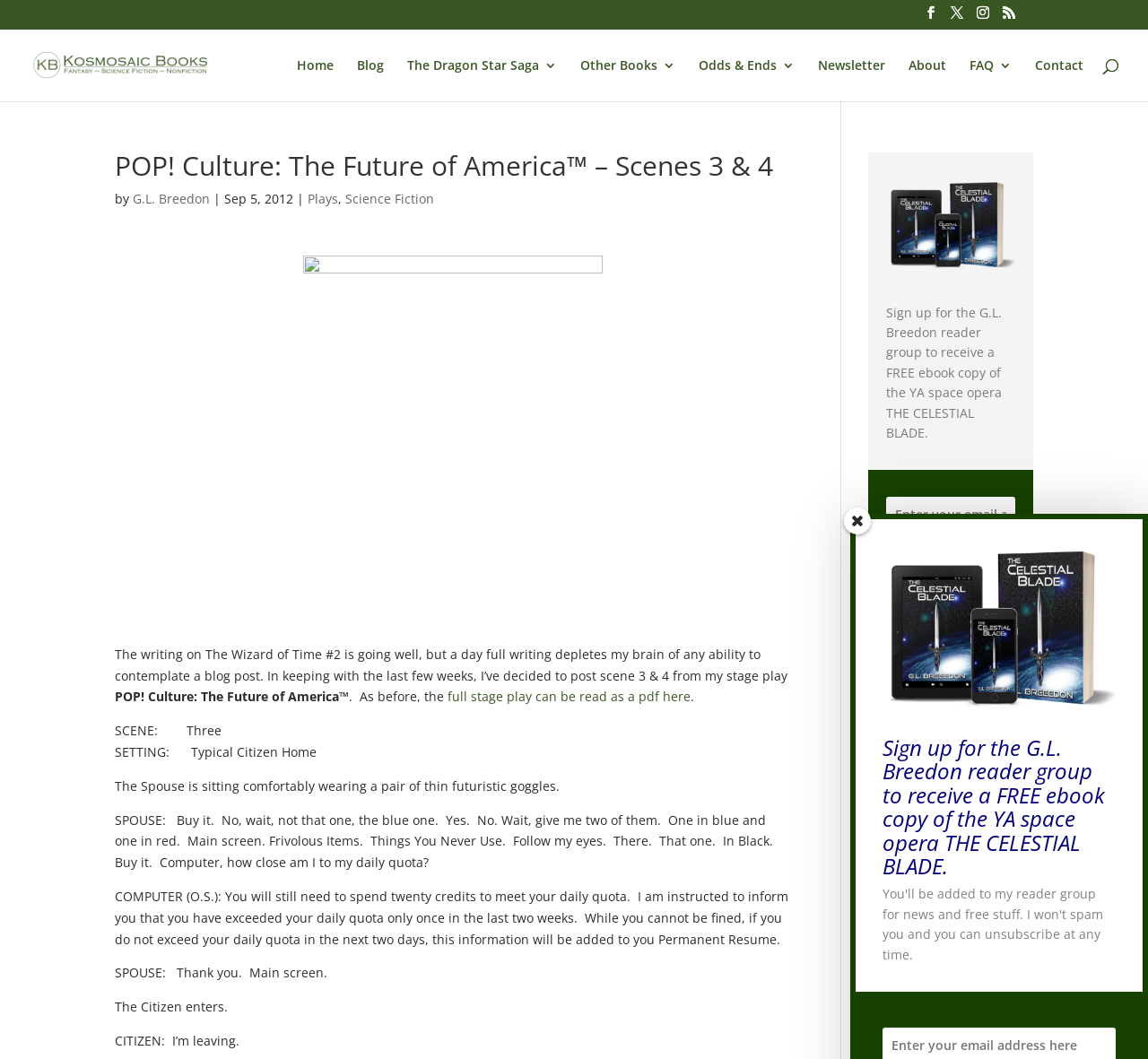Based on the element description: "Newsletter", identify the UI element and provide its bounding box coordinates. Use four float numbers between 0 and 1, [left, top, right, bottom].

[0.712, 0.055, 0.771, 0.095]